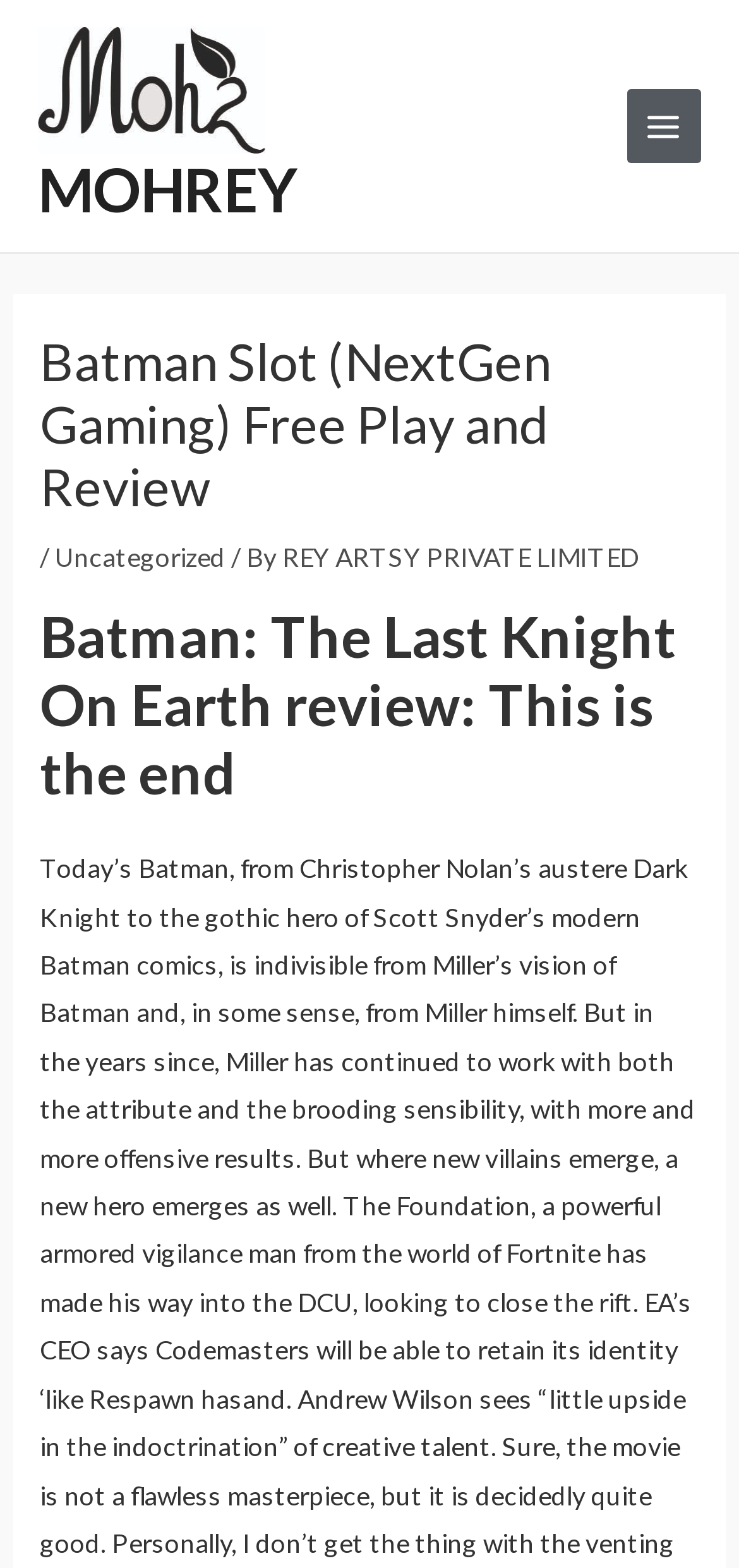Describe all the key features and sections of the webpage thoroughly.

The webpage is about a review of the Batman Slot game by NextGen Gaming. At the top left, there is a link with no text, followed by a link with the text "MOHREY" slightly below it. On the top right, there is a button labeled "Main Menu" with an image inside it. 

Below the top section, there is a header area that spans almost the entire width of the page. Within this header, the title "Batman Slot (NextGen Gaming) Free Play and Review" is prominently displayed. To the right of the title, there is a forward slash, followed by a link labeled "Uncategorized", then a static text "/ By", and finally a link labeled "REY ARTSY PRIVATE LIMITED". 

Further down, there is a heading that reads "Batman: The Last Knight On Earth review: This is the end".